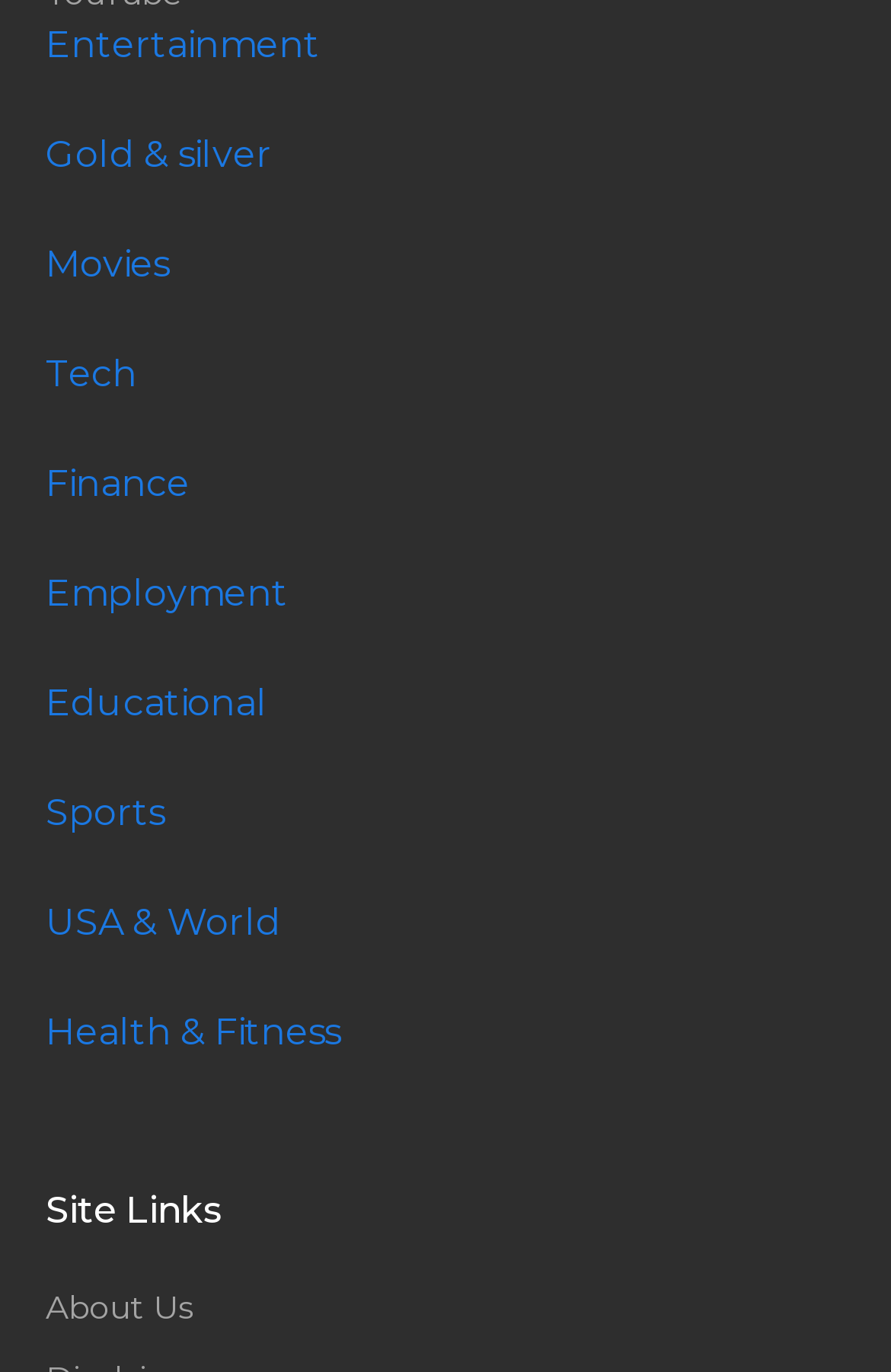Find the bounding box of the UI element described as follows: "Educational".

[0.051, 0.496, 0.3, 0.528]